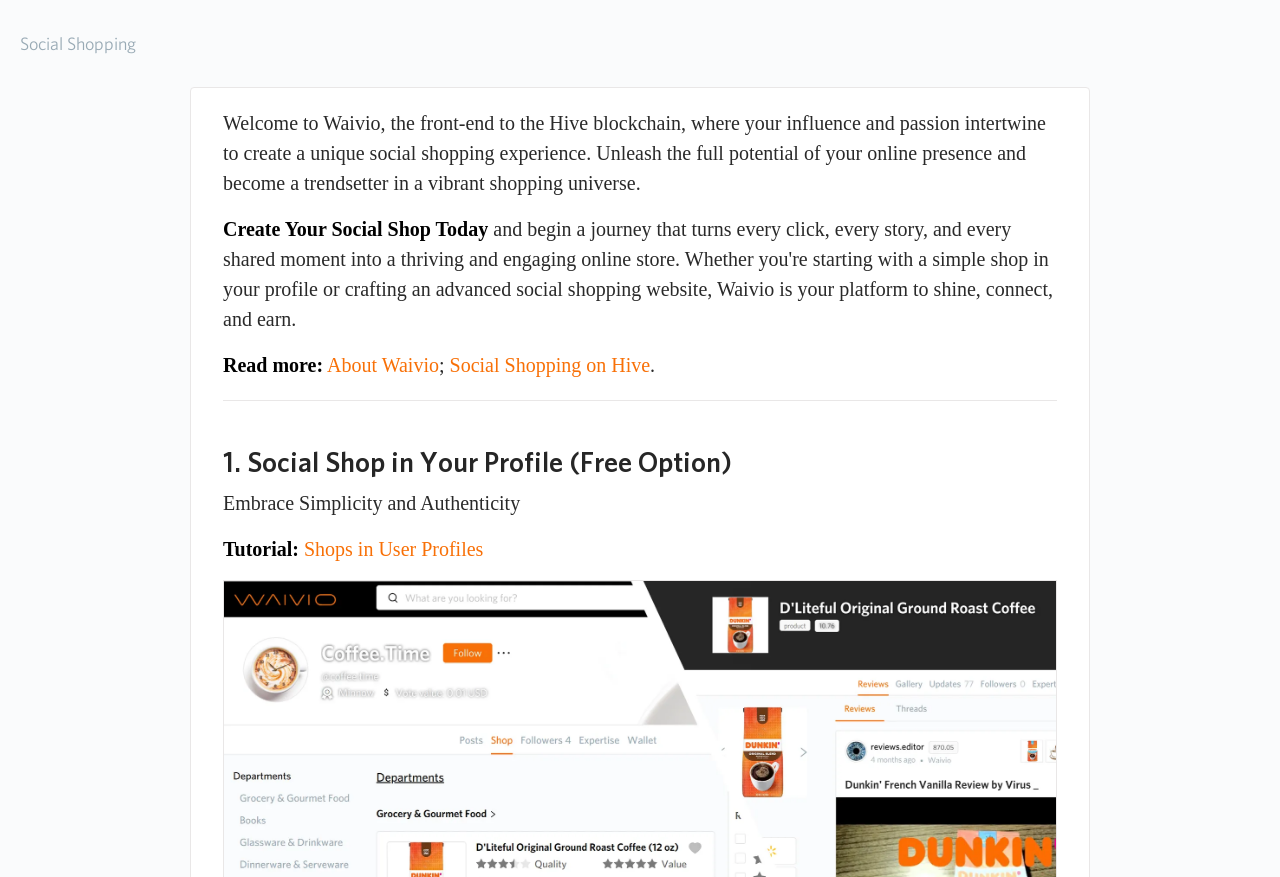Create an in-depth description of the webpage, covering main sections.

The webpage is about Social Shopping on Waivio, a platform that combines social influence and passion to create a unique shopping experience. At the top, there is a link to "Social Shopping" followed by a brief introduction to Waivio, describing it as a front-end to the Hive blockchain where users can unleash their online presence and become trendsetters.

Below the introduction, there is a call-to-action to "Create Your Social Shop Today". Next to it, there is a section with a "Read more:" label, accompanied by two links: "About Waivio" and "Social Shopping on Hive", separated by a semicolon and a period, respectively.

Further down, there is a horizontal separator, followed by a heading that reads "1. Social Shop in Your Profile (Free Option)". Below this heading, there is a paragraph about embracing simplicity and authenticity, and a tutorial section with a link to "Shops in User Profiles". Overall, the webpage appears to be promoting Waivio's social shopping platform and guiding users to create their own social shops.